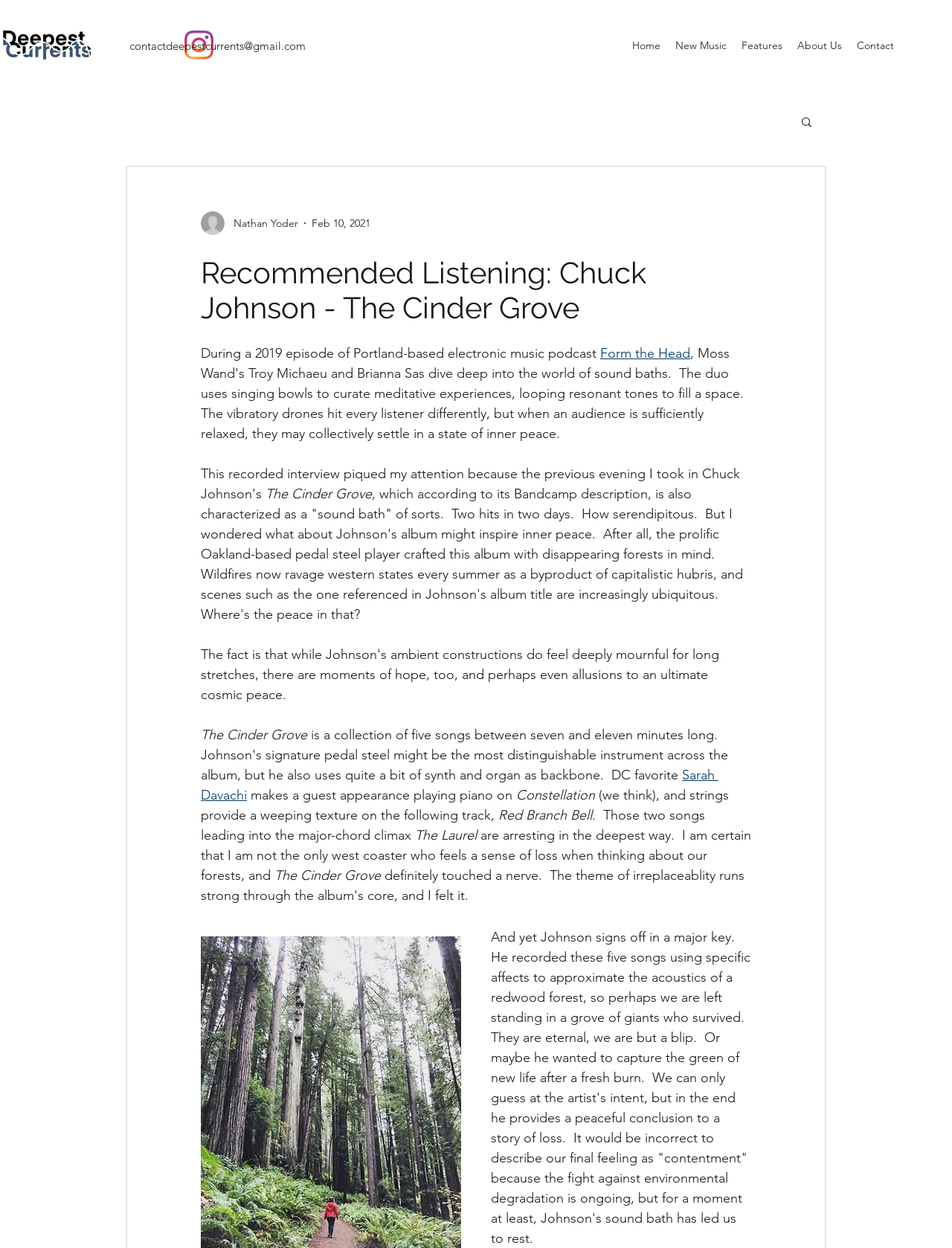Identify the bounding box for the UI element described as: "Form the Head". Ensure the coordinates are four float numbers between 0 and 1, formatted as [left, top, right, bottom].

[0.63, 0.277, 0.725, 0.29]